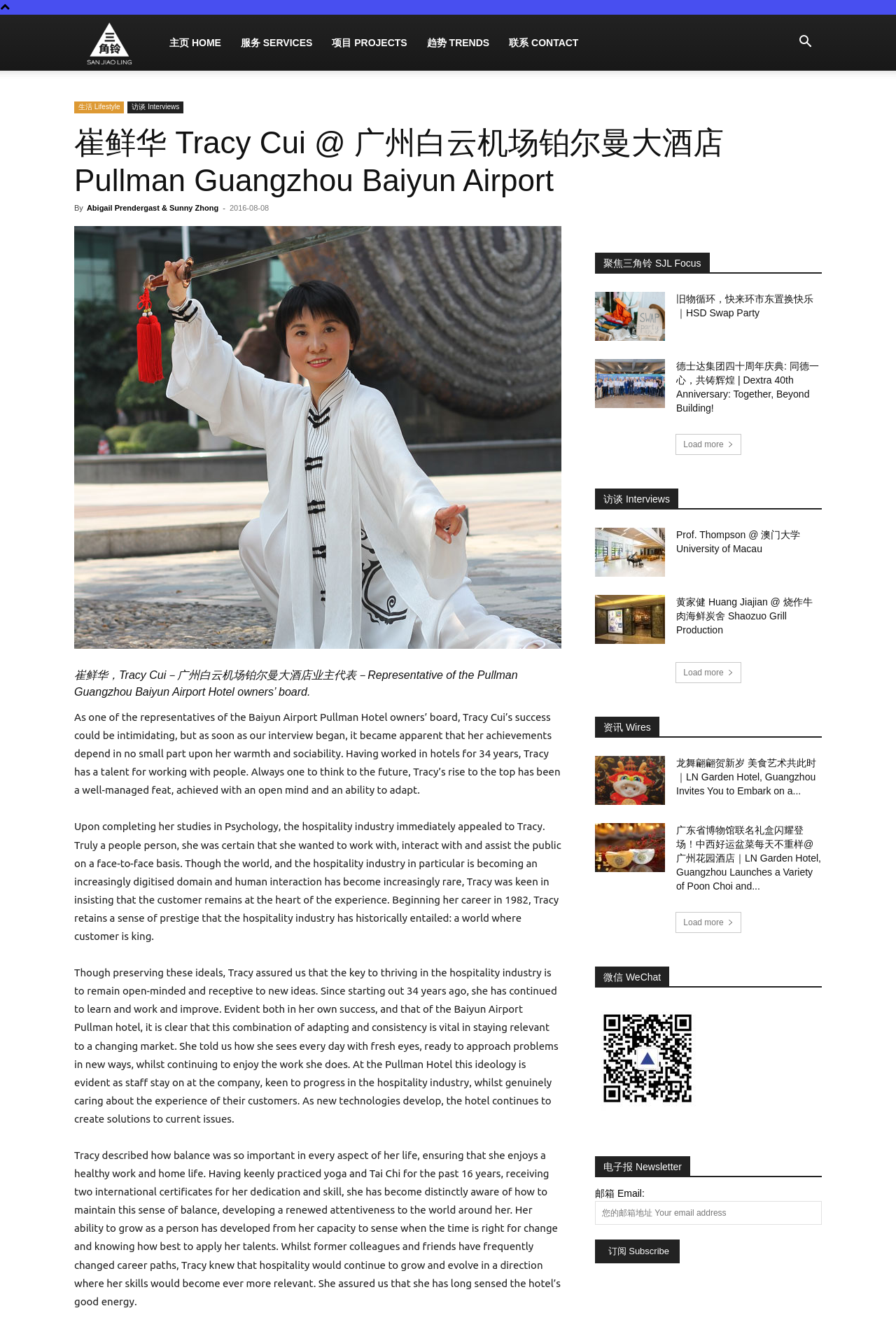What is the name of the person featured on this webpage?
Examine the webpage screenshot and provide an in-depth answer to the question.

The webpage has a heading that reads '崔鲜华，Tracy Cui－广州白云机场铂尔曼大酒店业主代表－Representative of the Pullman Guangzhou Baiyun Airport Hotel owners’ board.' which indicates that the person featured on this webpage is Tracy Cui.